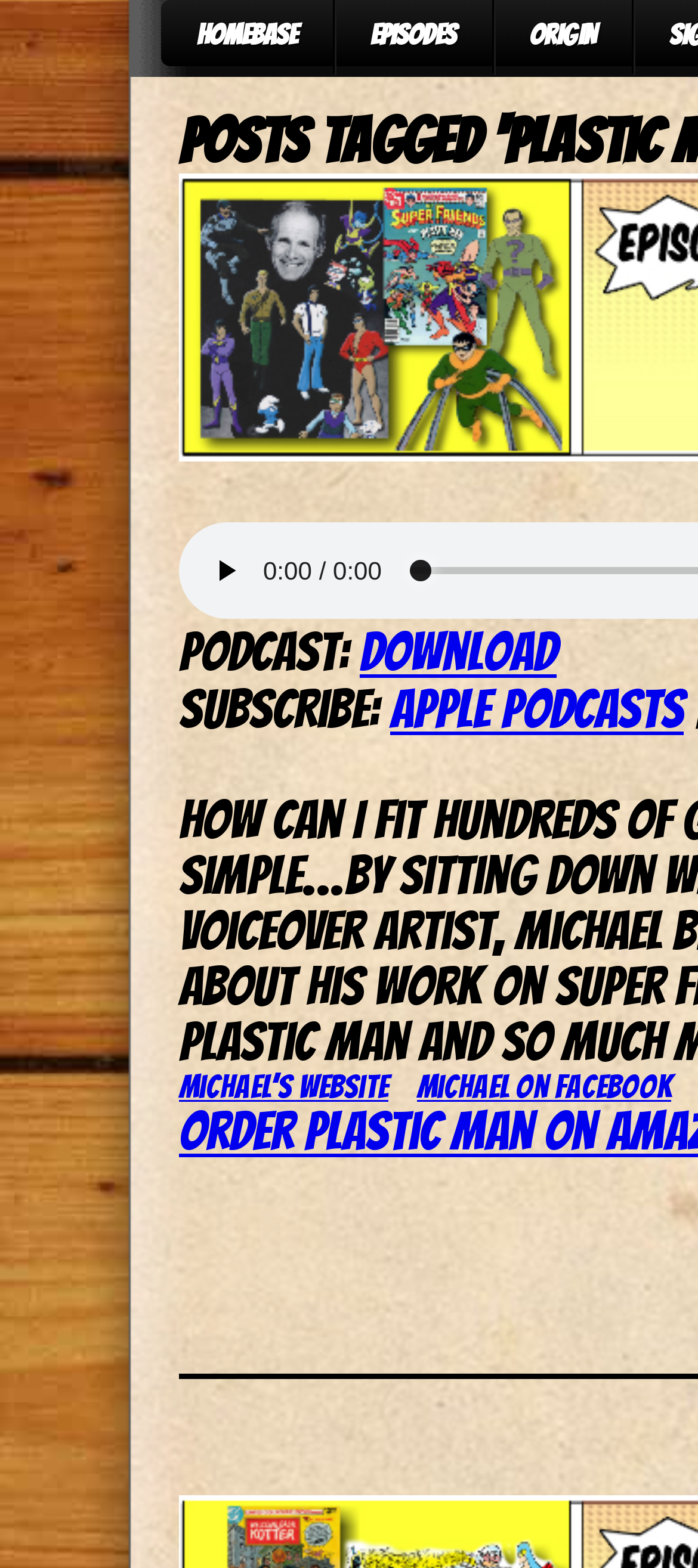Answer the question using only a single word or phrase: 
How many ways are there to subscribe to the podcast?

1